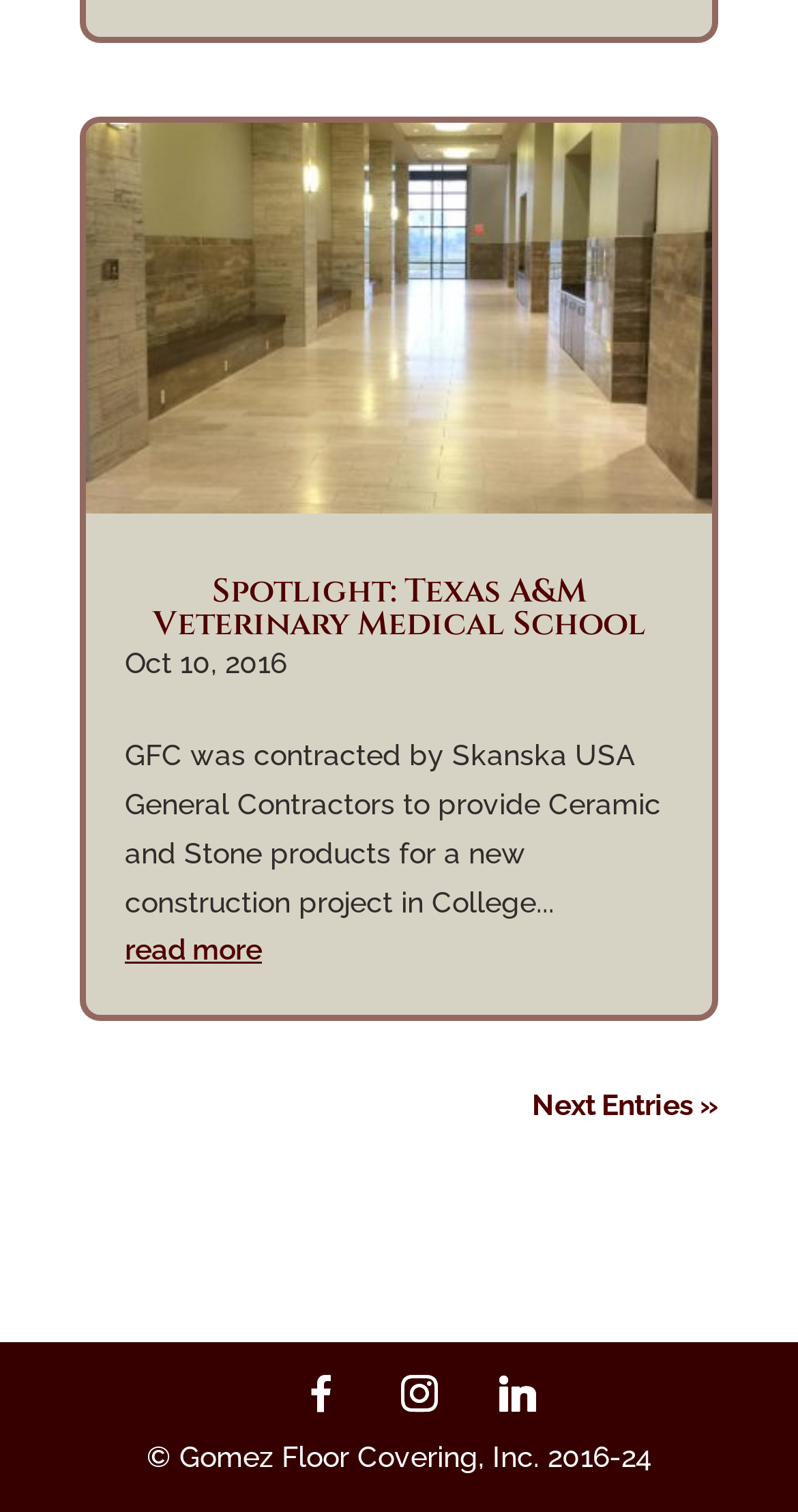What is the company name mentioned in the copyright text?
Look at the image and construct a detailed response to the question.

The company name mentioned in the copyright text can be found in the StaticText element with the text '© Gomez Floor Covering, Inc. 2016-'.